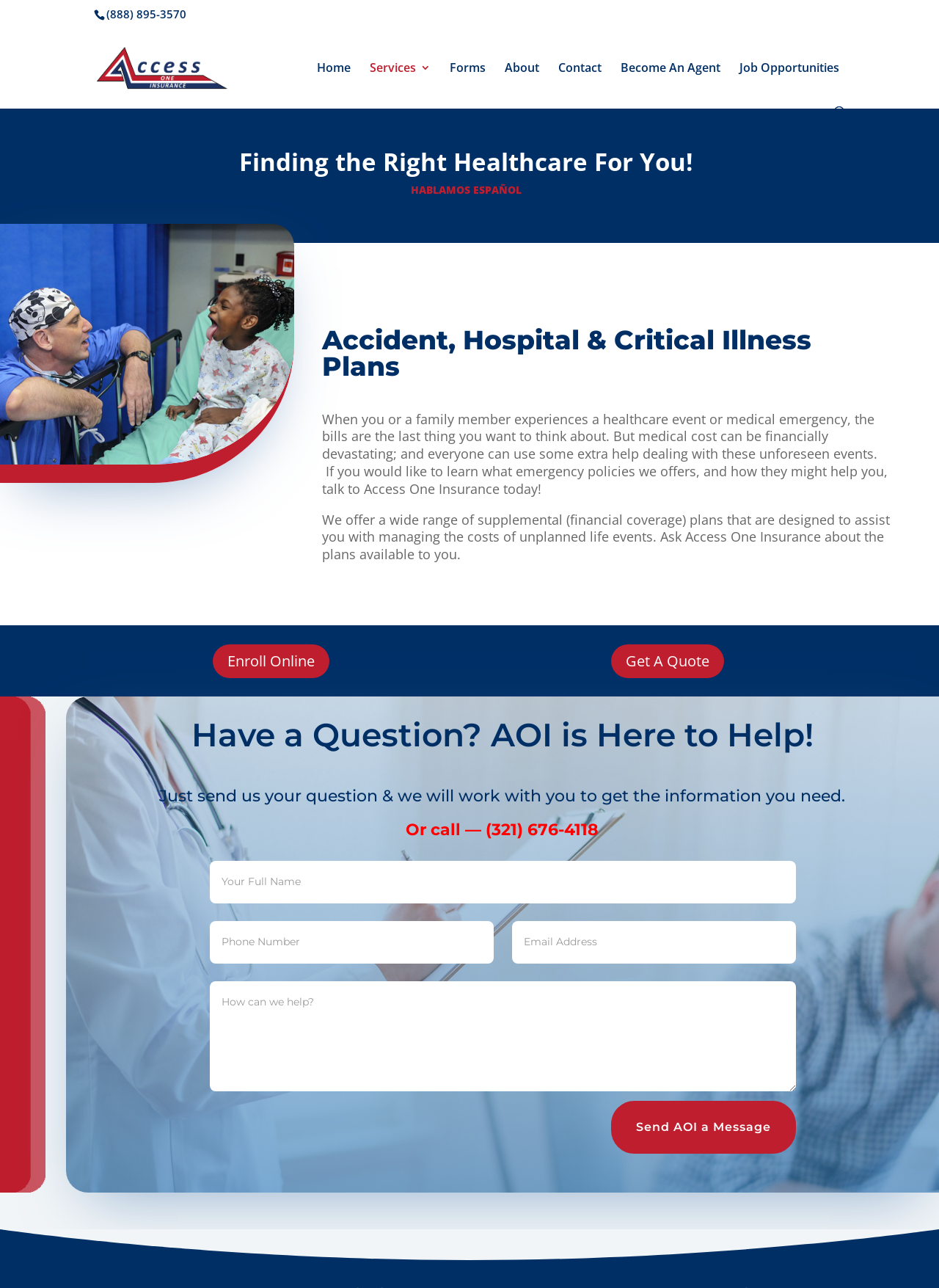Please extract the title of the webpage.

Finding the Right Healthcare For You!